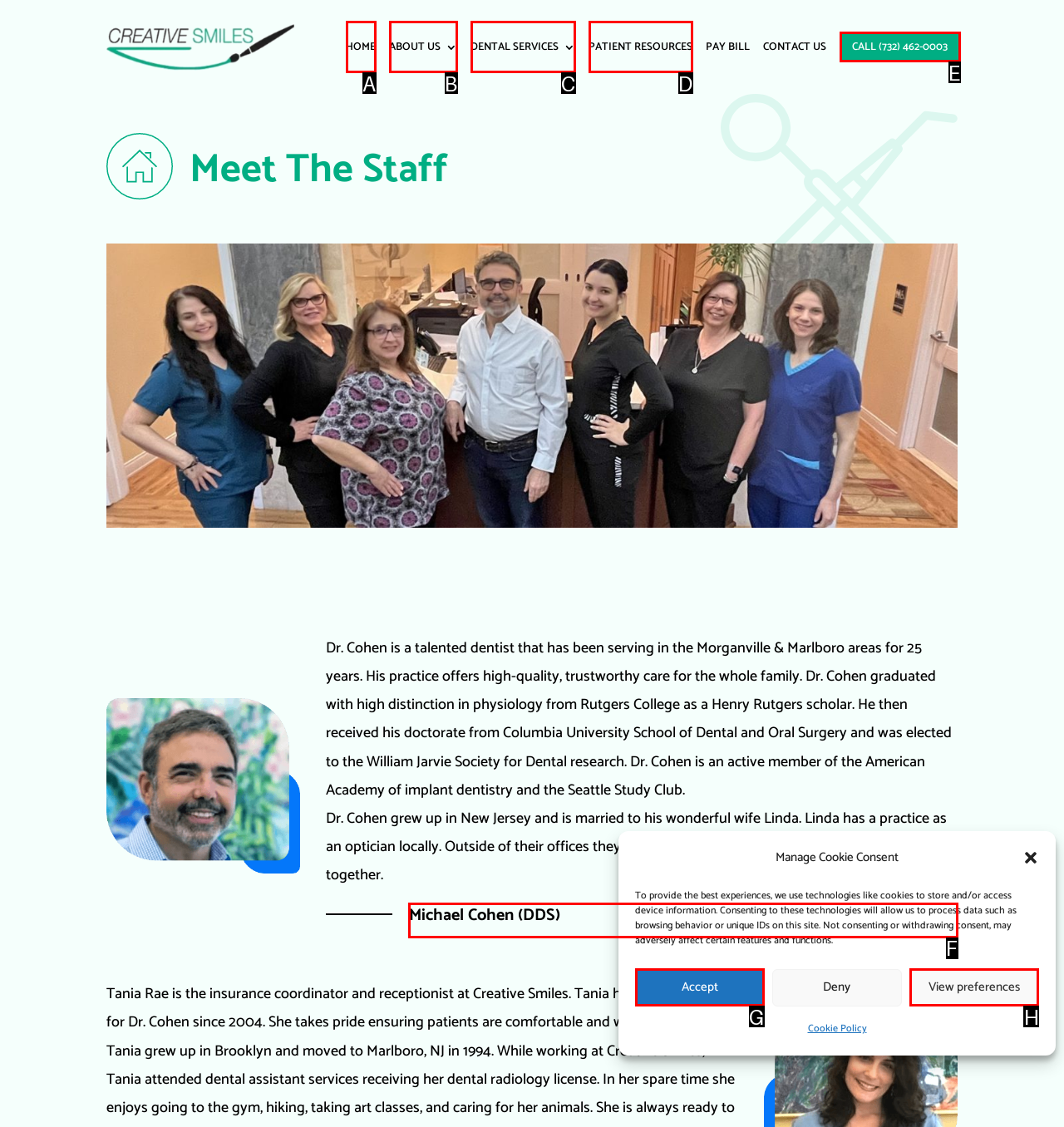From the given options, indicate the letter that corresponds to the action needed to complete this task: View Dr. Cohen's profile. Respond with only the letter.

F